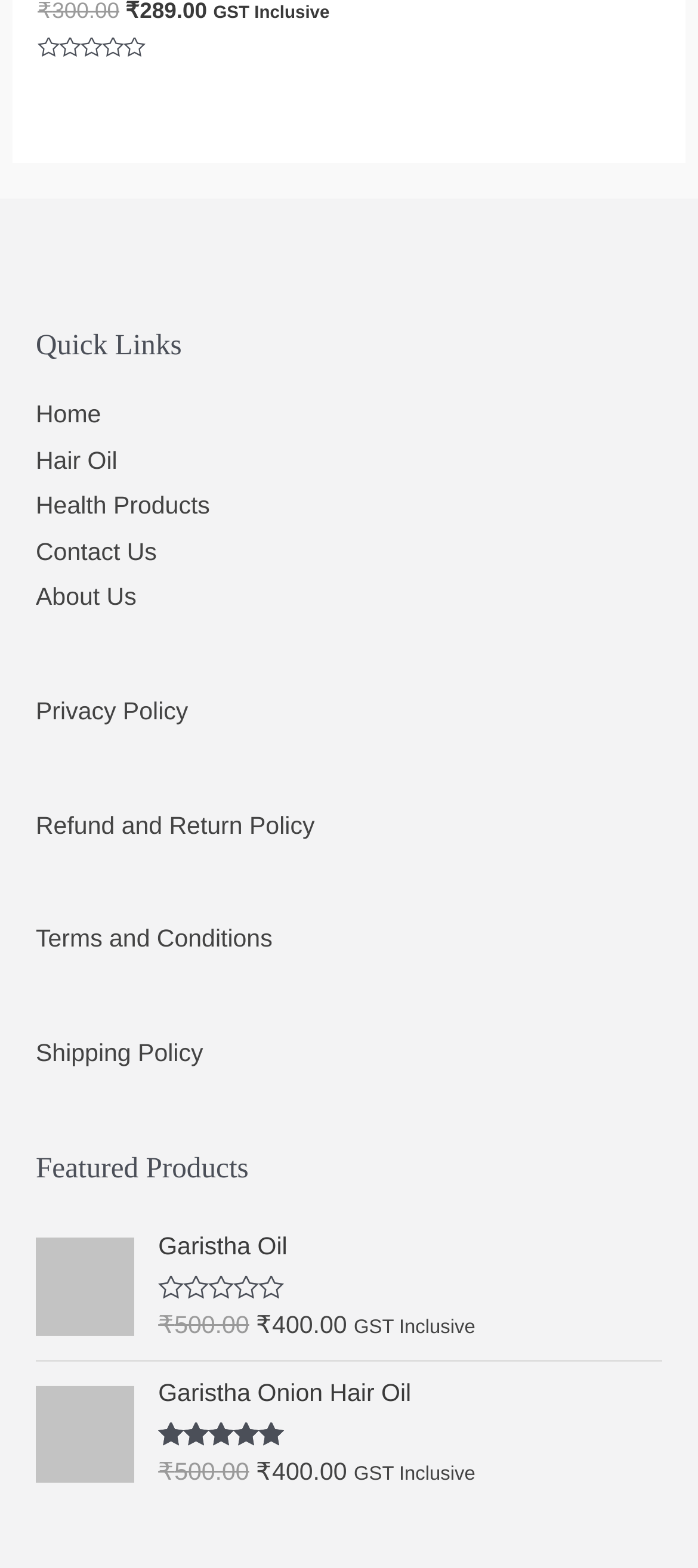How many featured products are there?
Craft a detailed and extensive response to the question.

I found only one product, Garistha Oil, under the 'Featured Products' heading, so there is only 1 featured product.